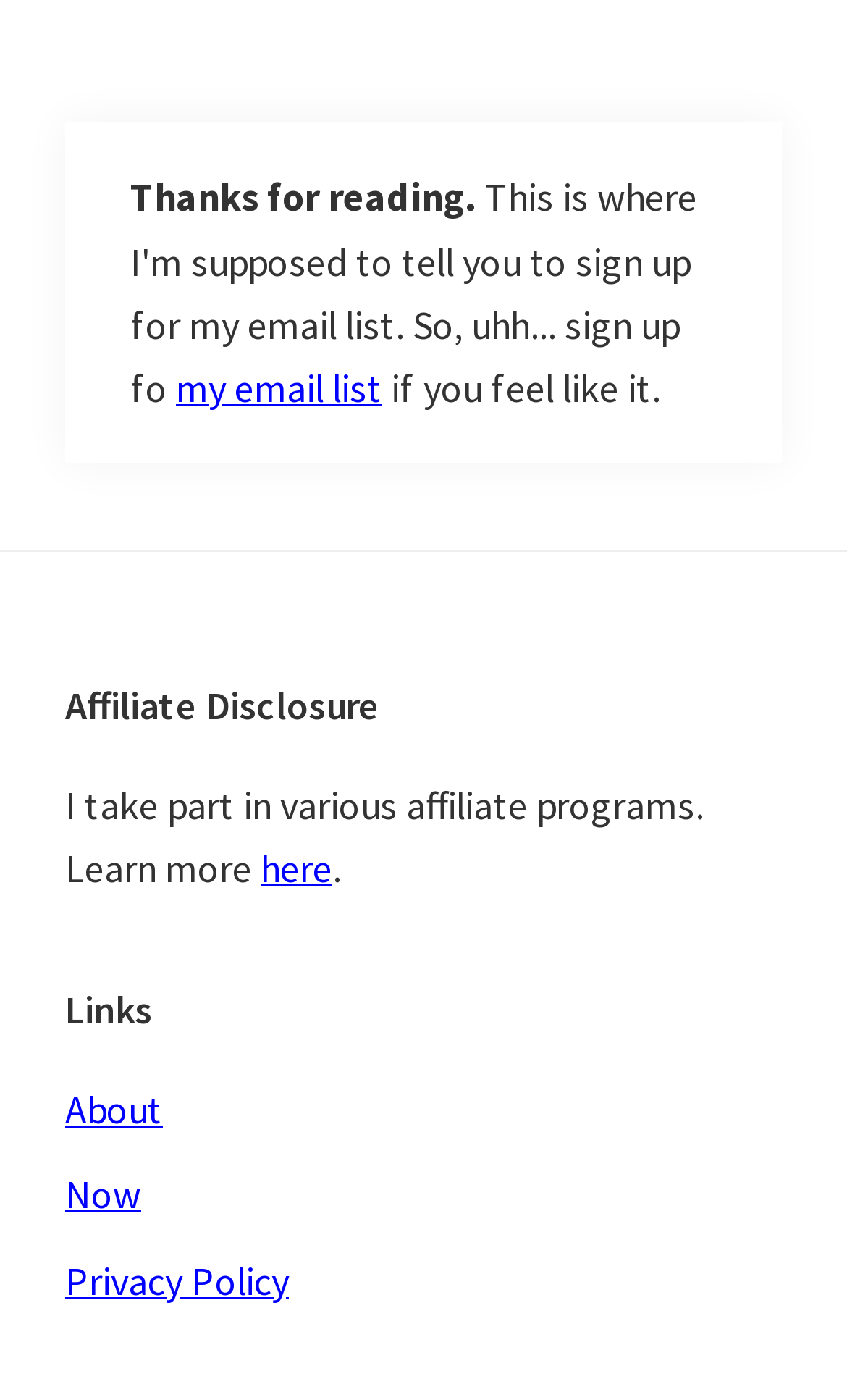Identify the bounding box for the given UI element using the description provided. Coordinates should be in the format (top-left x, top-left y, bottom-right x, bottom-right y) and must be between 0 and 1. Here is the description: About

[0.077, 0.775, 0.192, 0.81]